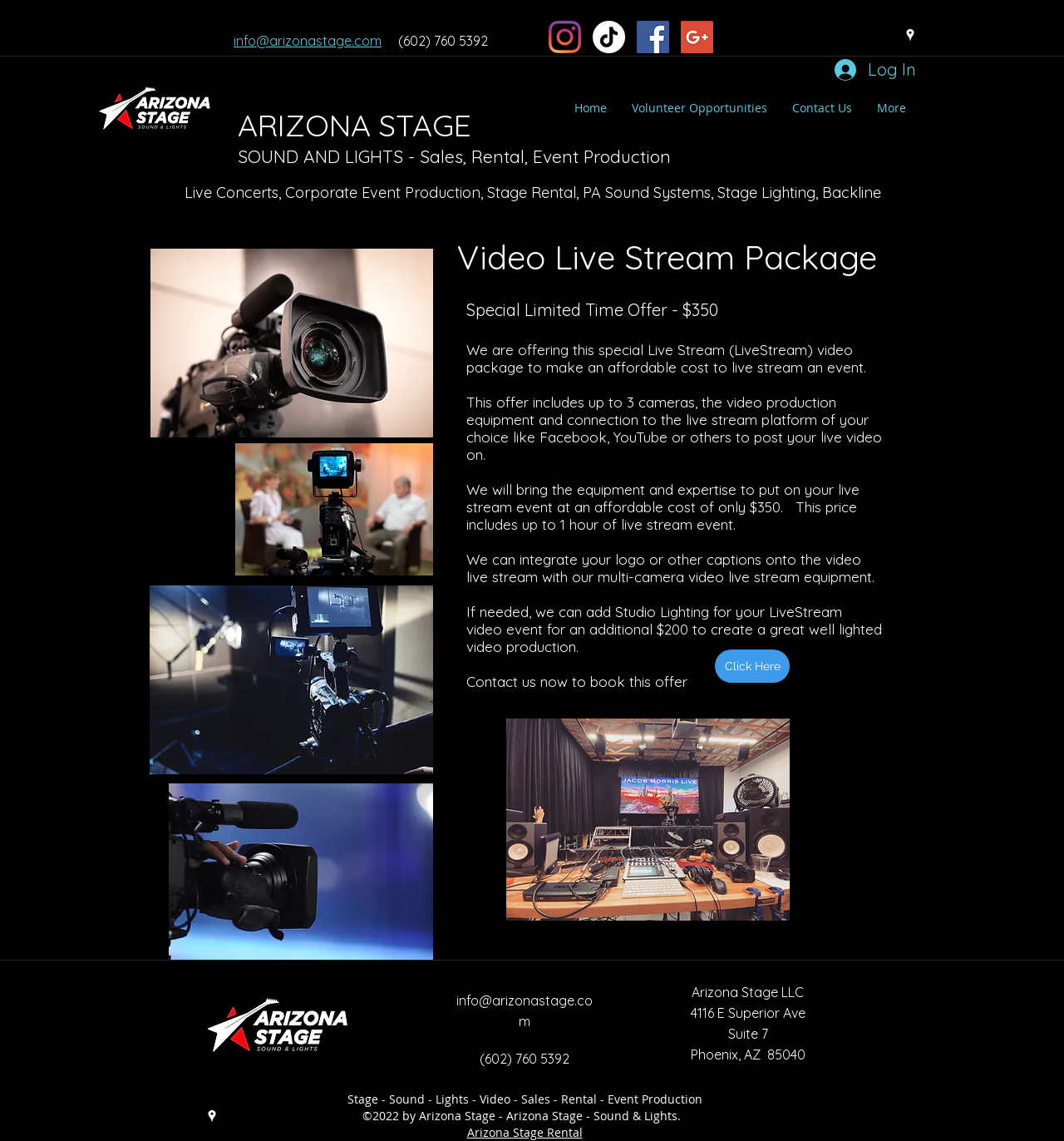Extract the text of the main heading from the webpage.

Live Concerts, Corporate Event Production, Stage Rental, PA Sound Systems, Stage Lighting, Backline